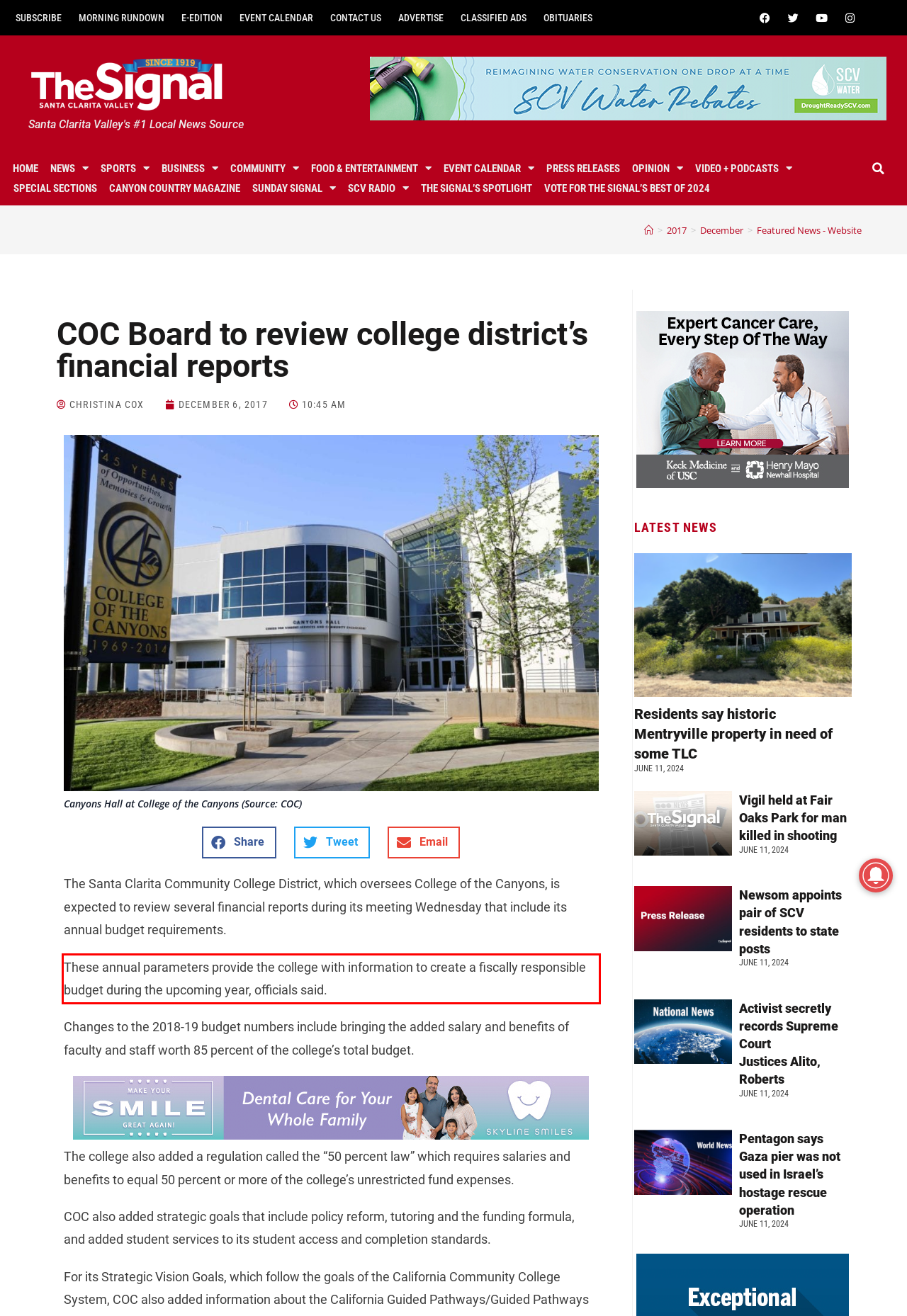Given the screenshot of the webpage, identify the red bounding box, and recognize the text content inside that red bounding box.

These annual parameters provide the college with information to create a fiscally responsible budget during the upcoming year, officials said.